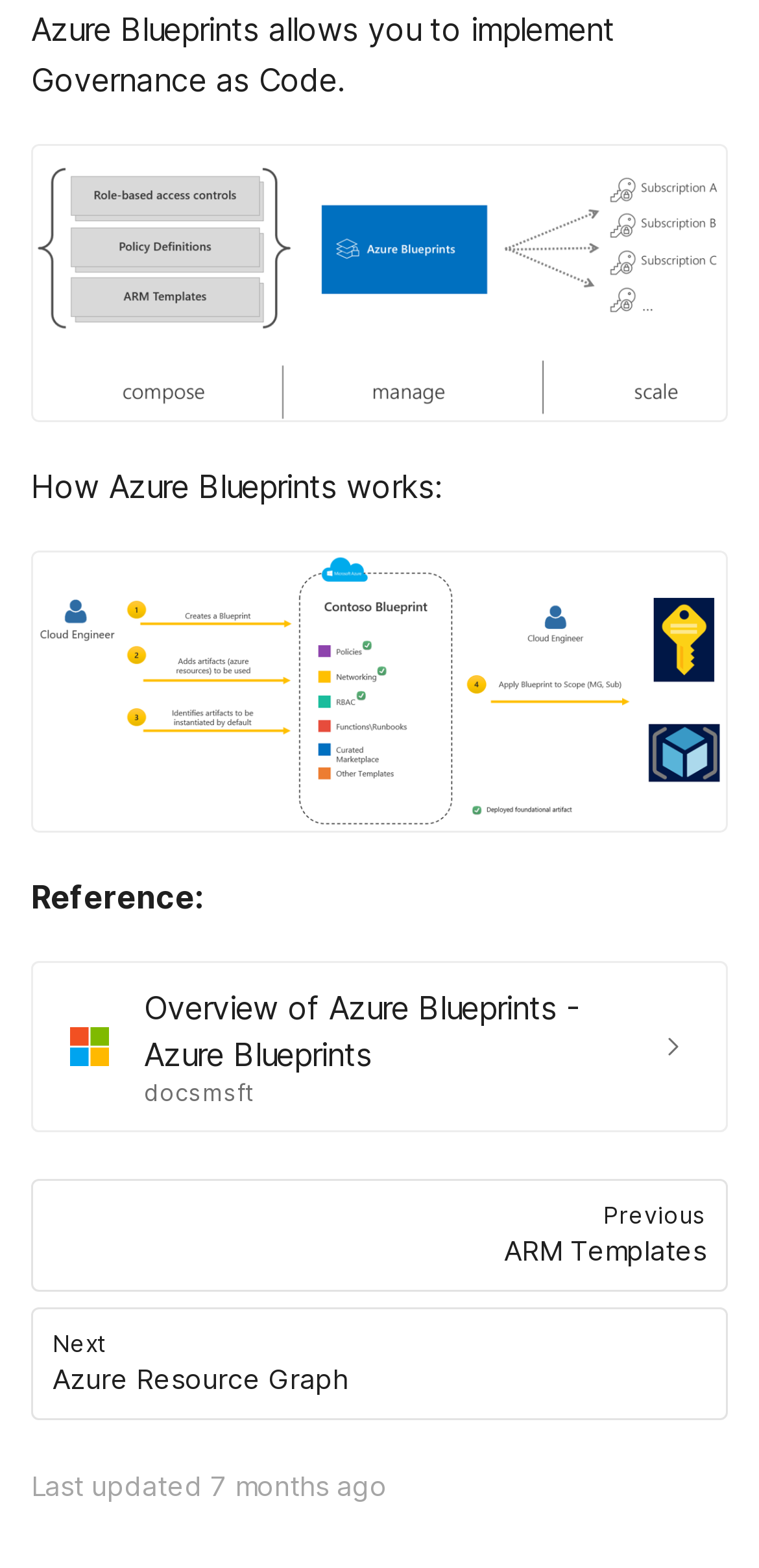Refer to the screenshot and give an in-depth answer to this question: What is the purpose of the 'Logo' image?

The 'Logo' image is part of the link 'Logo Overview of Azure Blueprints - Azure Blueprints docsmsft', which suggests that the image is used to represent an overview of Azure Blueprints.